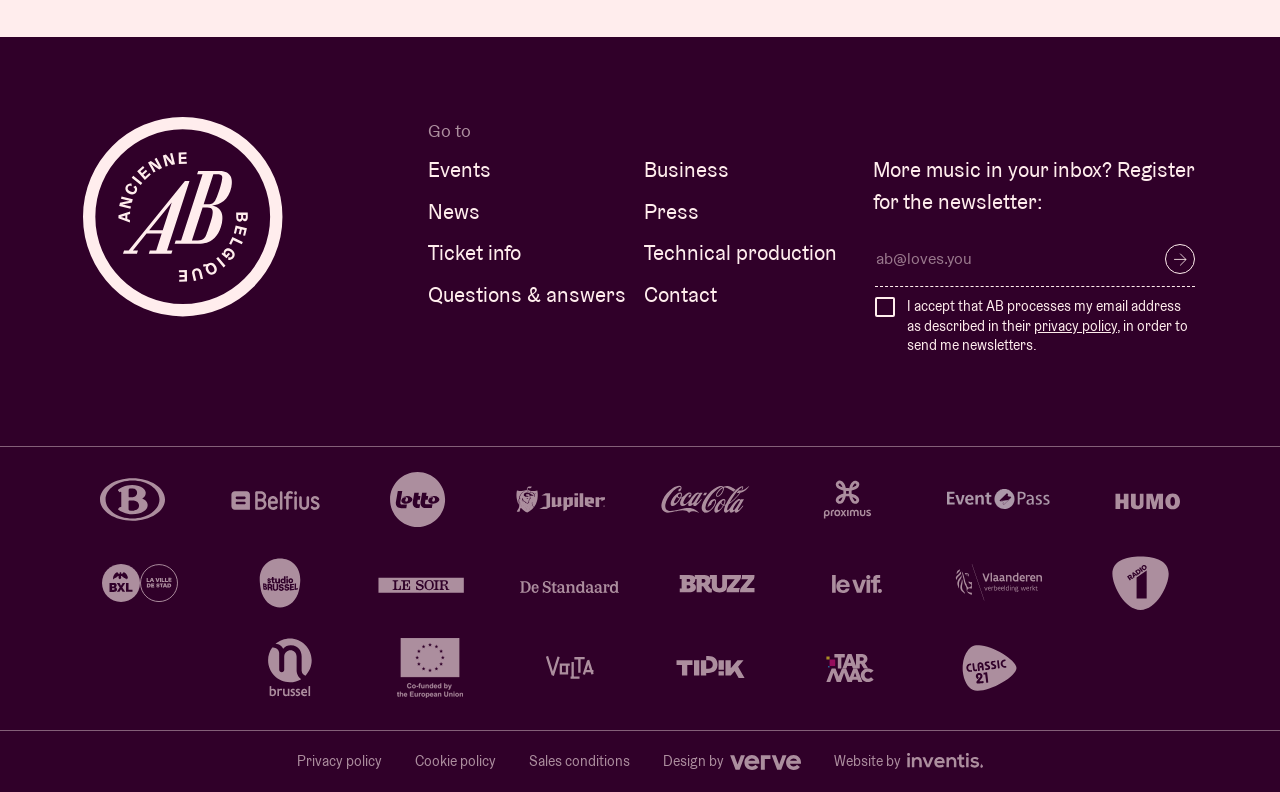Find the bounding box coordinates for the UI element whose description is: "alt="Creative Europe"". The coordinates should be four float numbers between 0 and 1, in the format [left, top, right, bottom].

[0.288, 0.836, 0.384, 0.91]